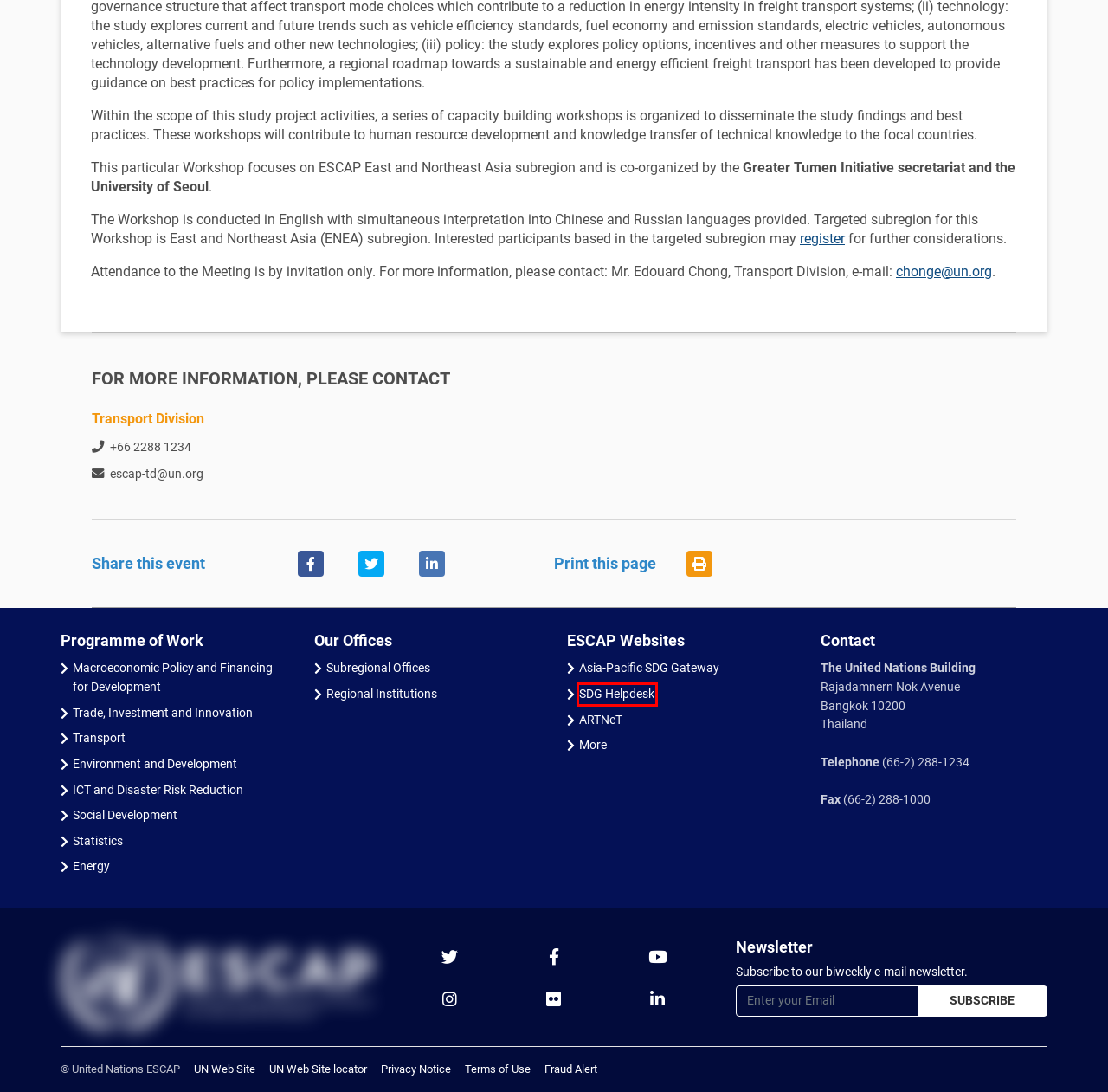Analyze the given webpage screenshot and identify the UI element within the red bounding box. Select the webpage description that best matches what you expect the new webpage to look like after clicking the element. Here are the candidates:
A. Home | SDG Data Gateway
B. Trade, Investment & Innovation | ESCAP
C. SDG Help Desk
D. Welcome to the United Nations
E. ICT and Disaster Risk Reduction | ESCAP
F. Environment and Development | ESCAP
G. Statistics | ESCAP
H. Home Page | United Nations - CEB

C